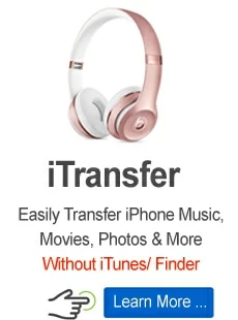What is the alternative to iTunes or Finder mentioned in the description?
Answer briefly with a single word or phrase based on the image.

iTransfer